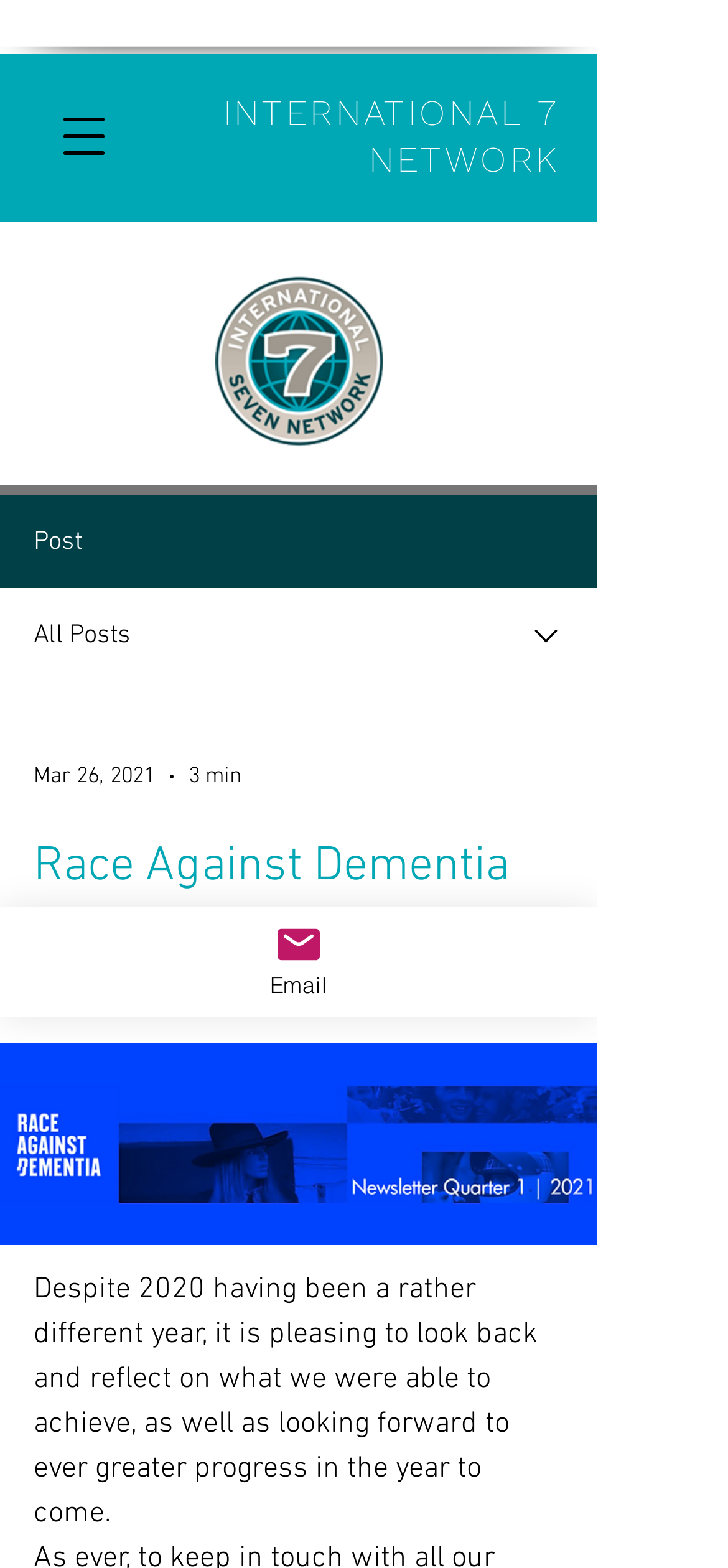Refer to the screenshot and give an in-depth answer to this question: How many minutes does the post take to read?

I found a generic element with the text '3 min' which is located near a combobox and a heading, suggesting that it is related to a post and indicates the reading time.